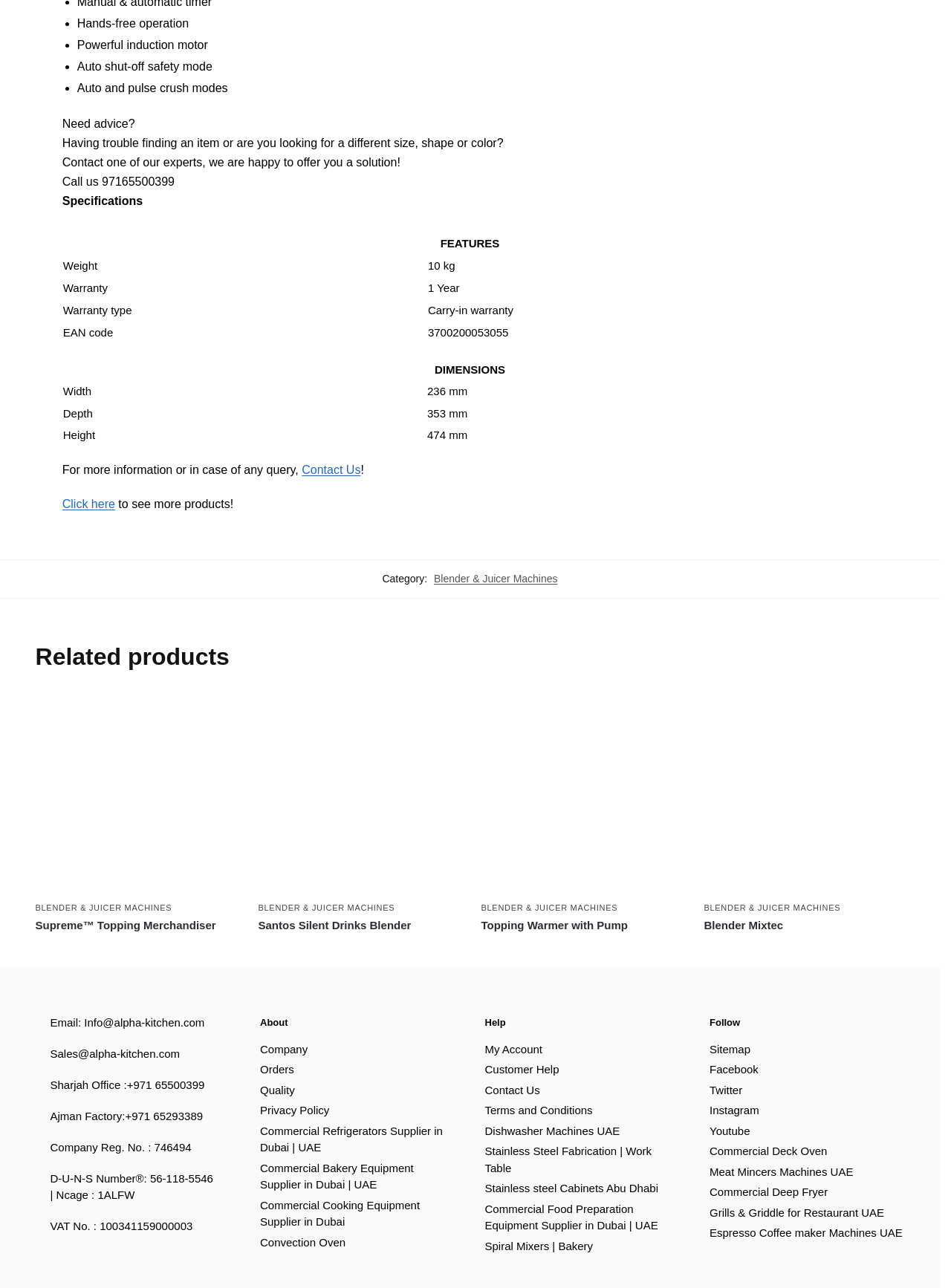What is the warranty type of this product?
Answer with a single word or phrase, using the screenshot for reference.

Carry-in warranty